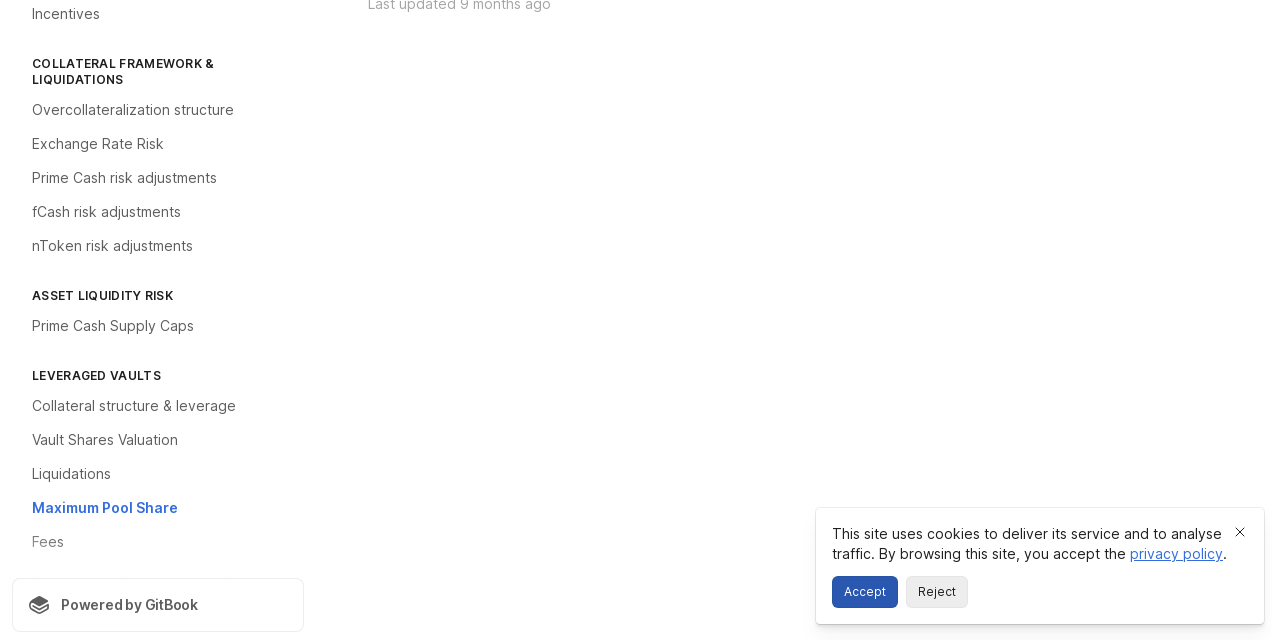Given the description "Powered by GitBook", determine the bounding box of the corresponding UI element.

[0.009, 0.903, 0.238, 0.988]